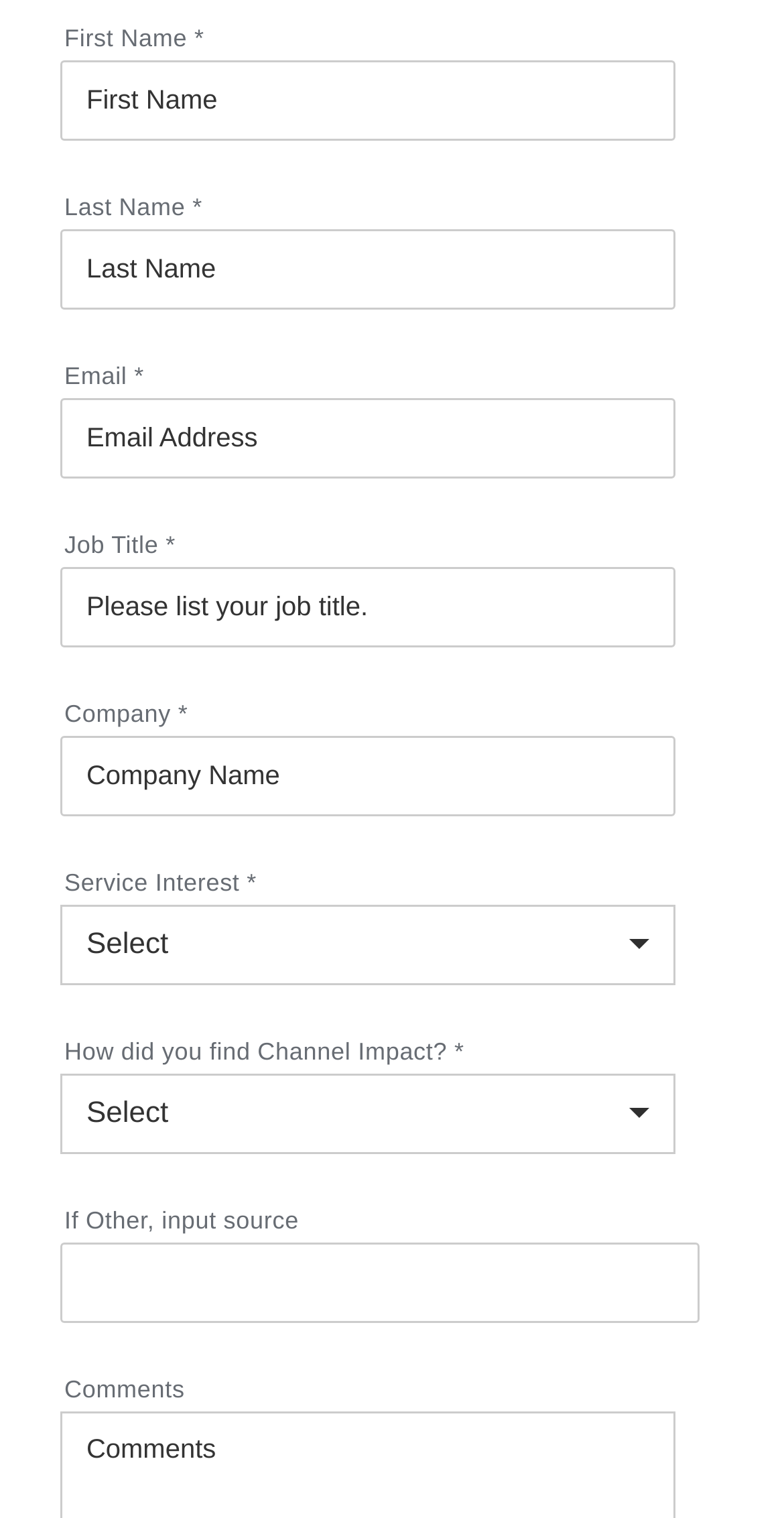Please identify the coordinates of the bounding box for the clickable region that will accomplish this instruction: "choose how did you find Channel Impact".

[0.077, 0.707, 0.862, 0.76]